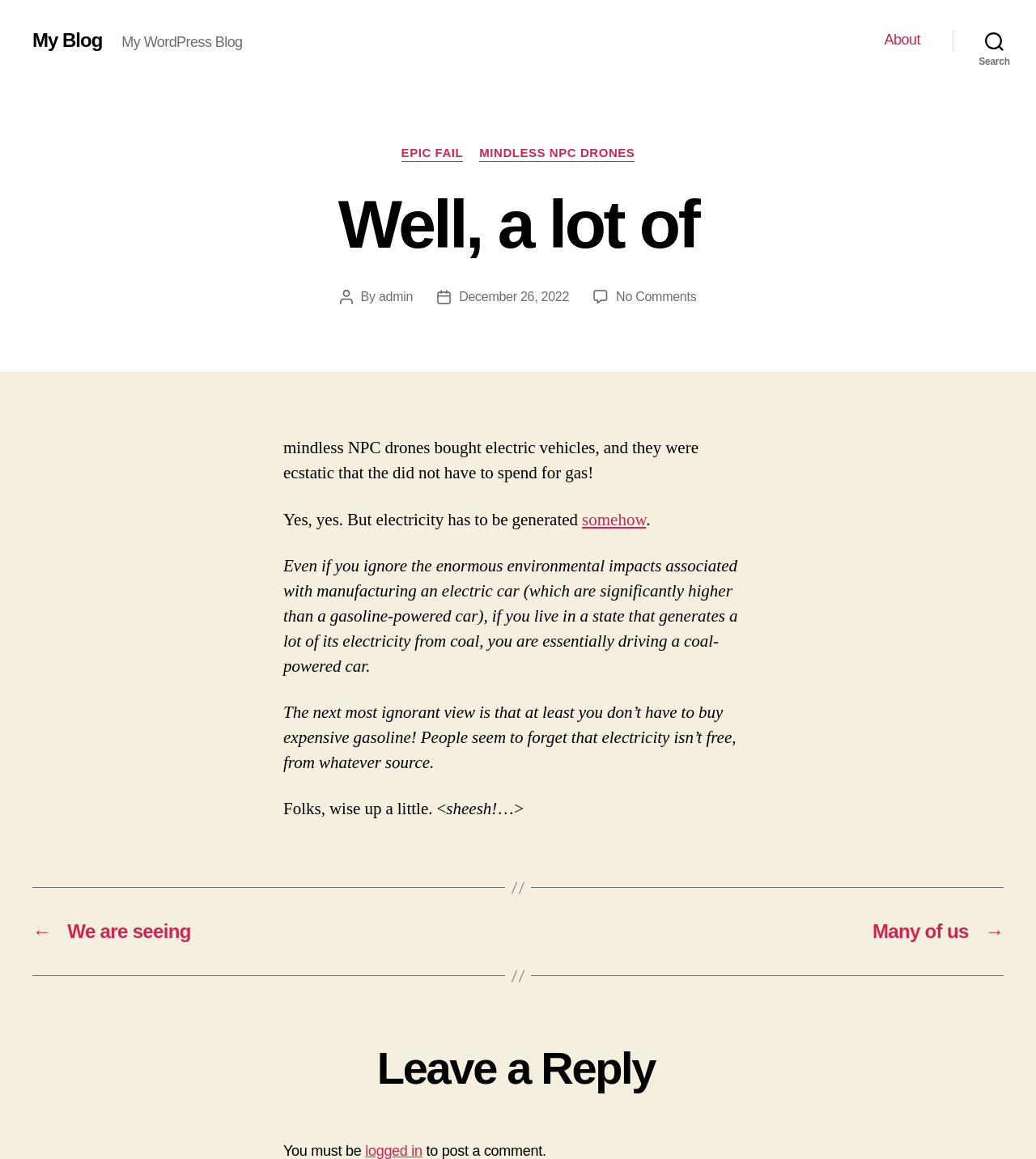Identify the bounding box coordinates for the region of the element that should be clicked to carry out the instruction: "Leave a reply". The bounding box coordinates should be four float numbers between 0 and 1, i.e., [left, top, right, bottom].

[0.031, 0.898, 0.969, 0.945]